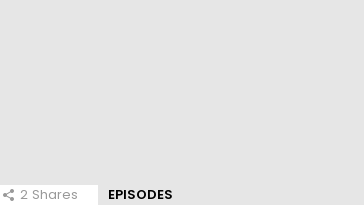What is the context of the image?
Look at the screenshot and provide an in-depth answer.

The image is accompanied by a heading labeled 'EPISODES', which suggests that the image is part of a larger discussion or resource on various episodes from the Watchmen series. This context provides a framework for understanding the significance of Dr. Manhattan and the themes explored in the image.